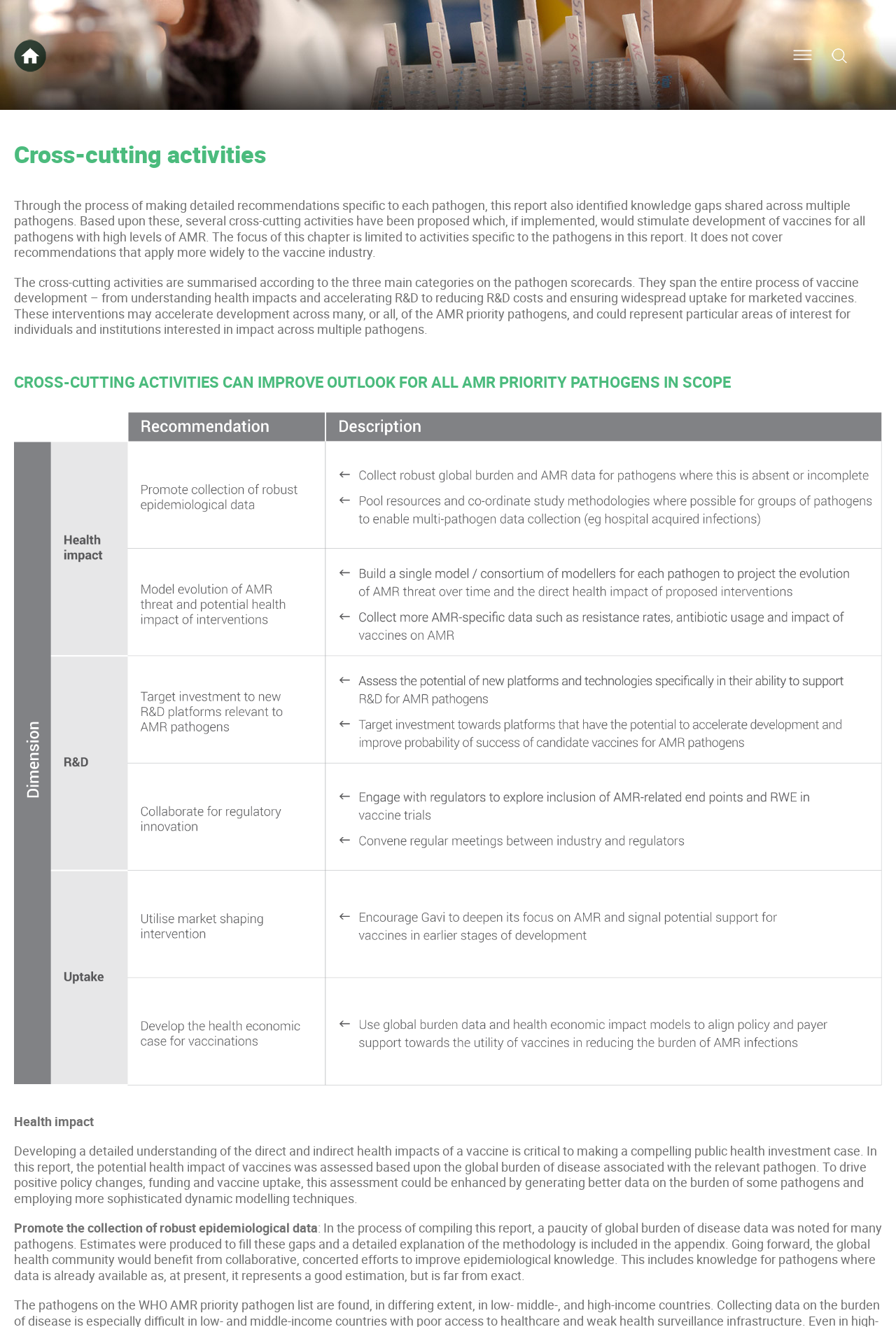Answer the following query concisely with a single word or phrase:
What is the benefit of promoting robust epidemiological data?

Improve epidemiological knowledge